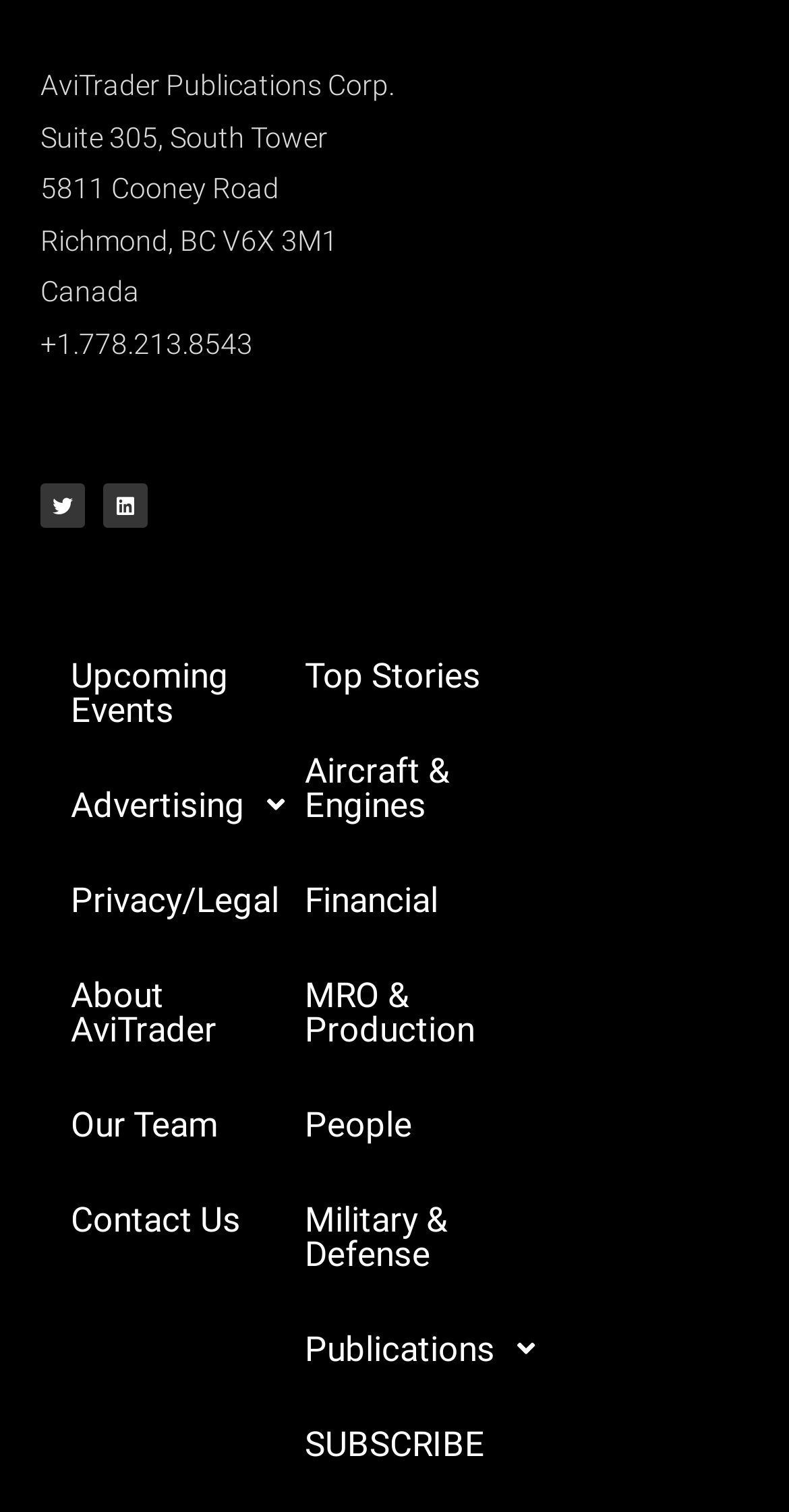Show the bounding box coordinates of the region that should be clicked to follow the instruction: "Contact AviTrader."

[0.051, 0.775, 0.428, 0.838]